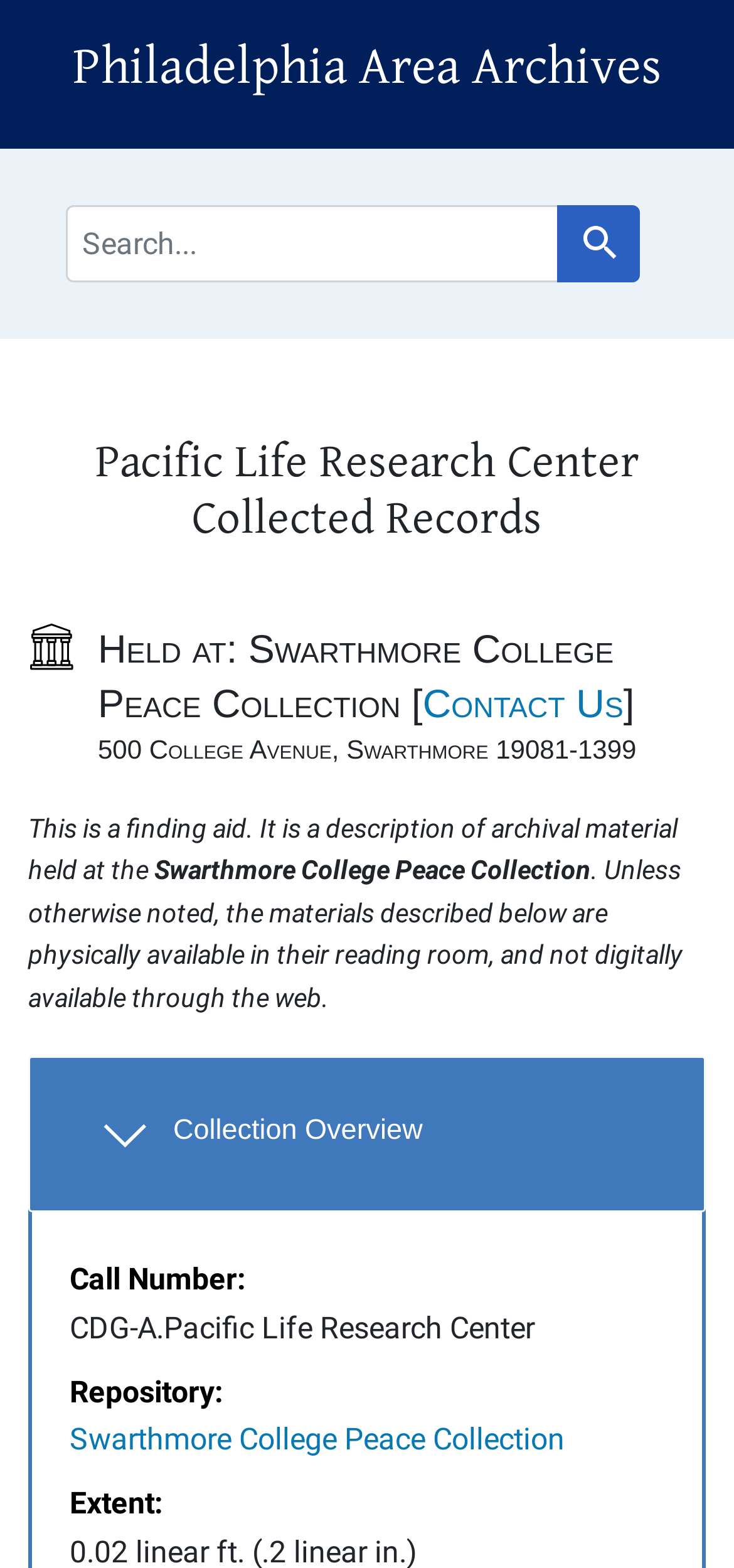Locate the bounding box coordinates of the clickable area to execute the instruction: "View collection overview". Provide the coordinates as four float numbers between 0 and 1, represented as [left, top, right, bottom].

[0.038, 0.673, 0.962, 0.773]